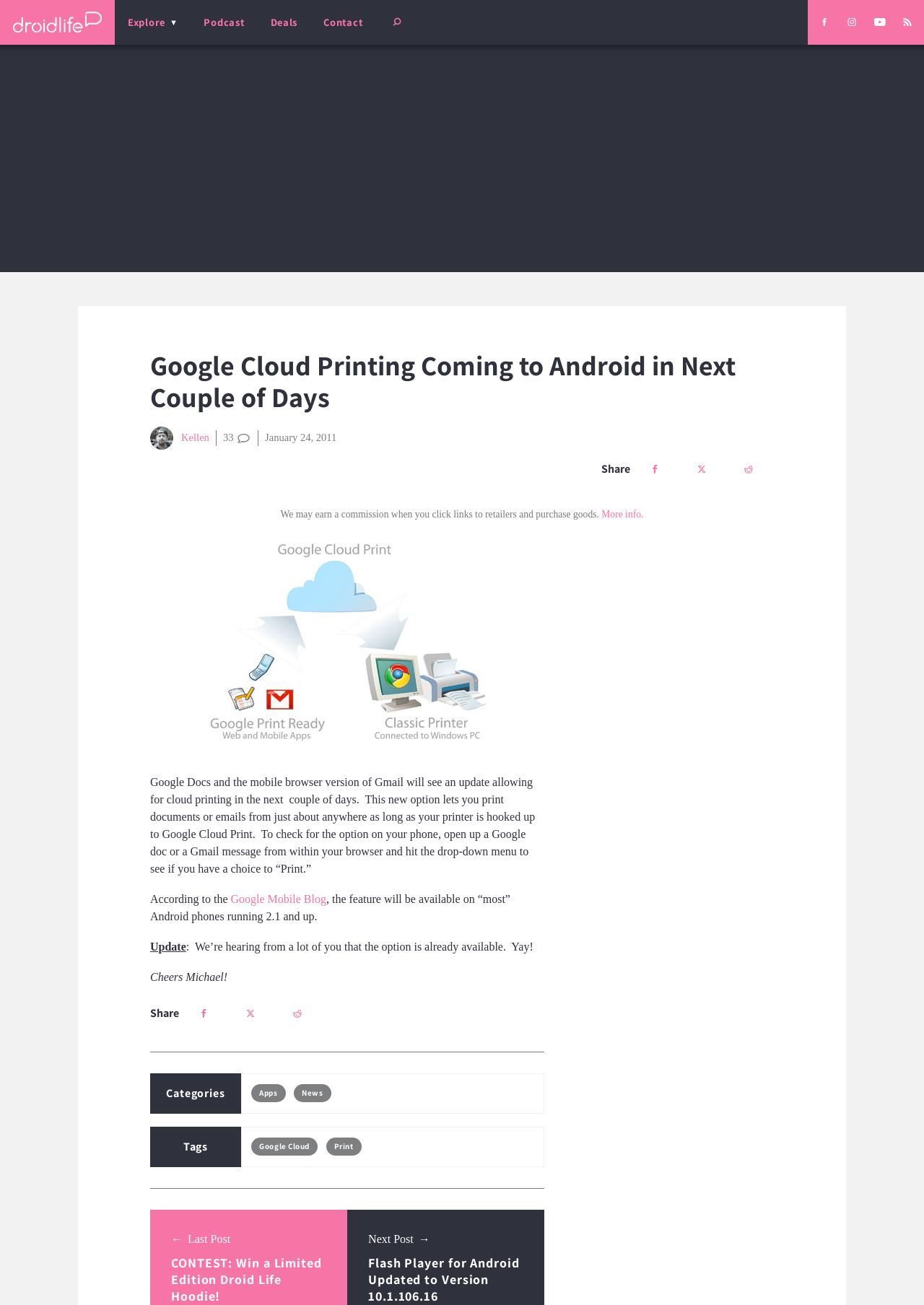Please reply to the following question using a single word or phrase: 
What is the purpose of the 'Print' option?

To print documents or emails